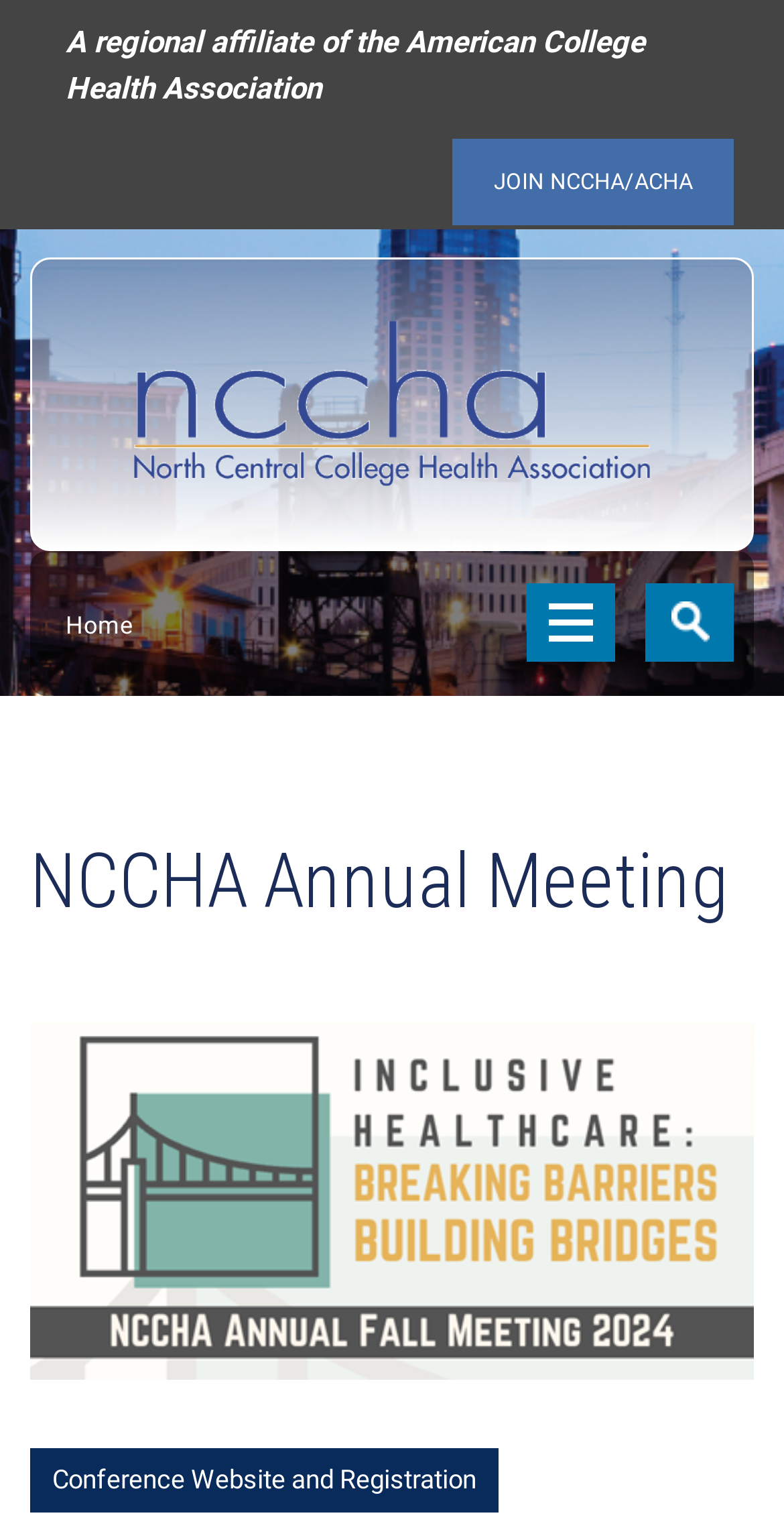Answer with a single word or phrase: 
How many buttons are on the top right corner?

2